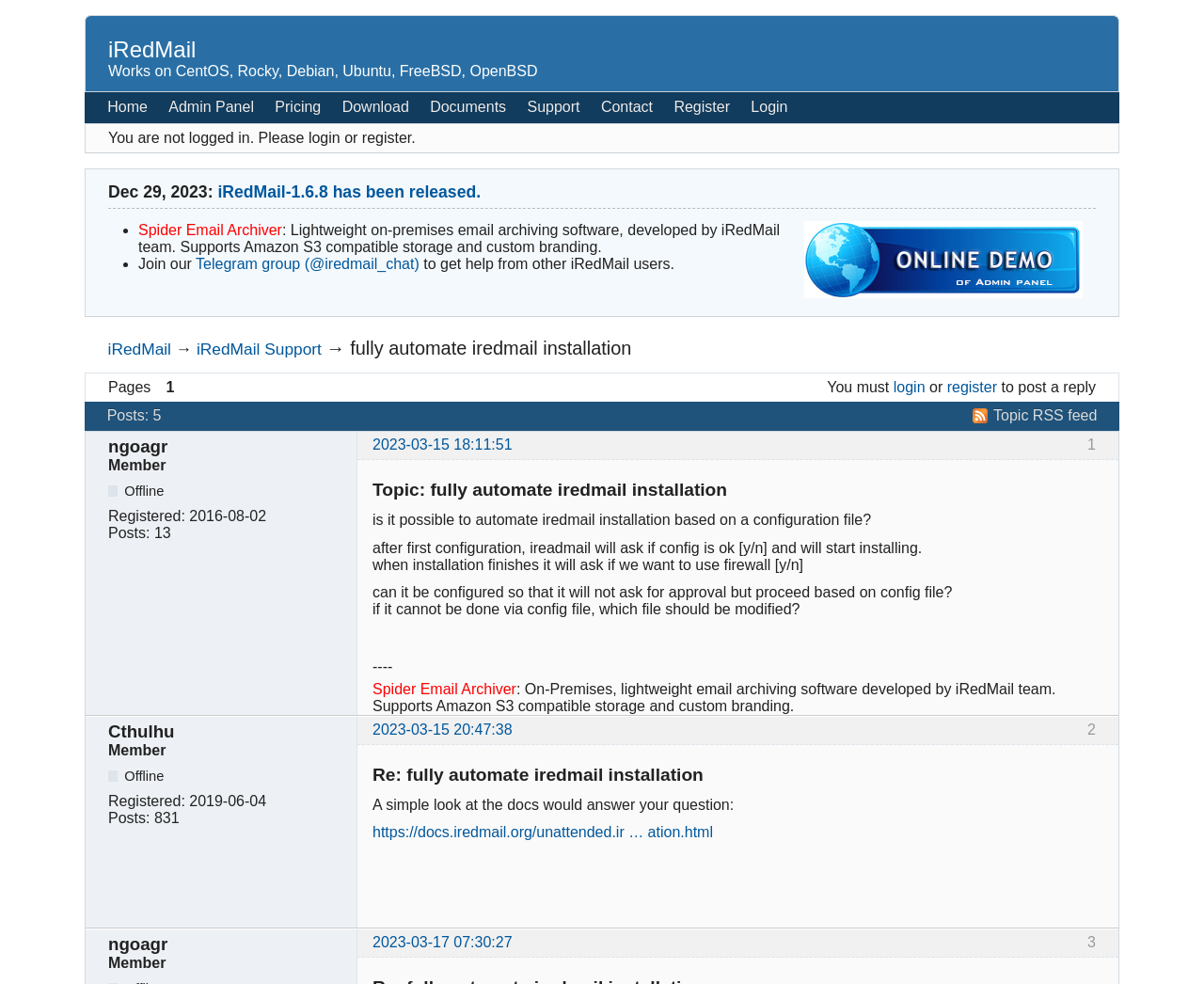Identify the primary heading of the webpage and provide its text.

Dec 29, 2023: iRedMail-1.6.8 has been released.